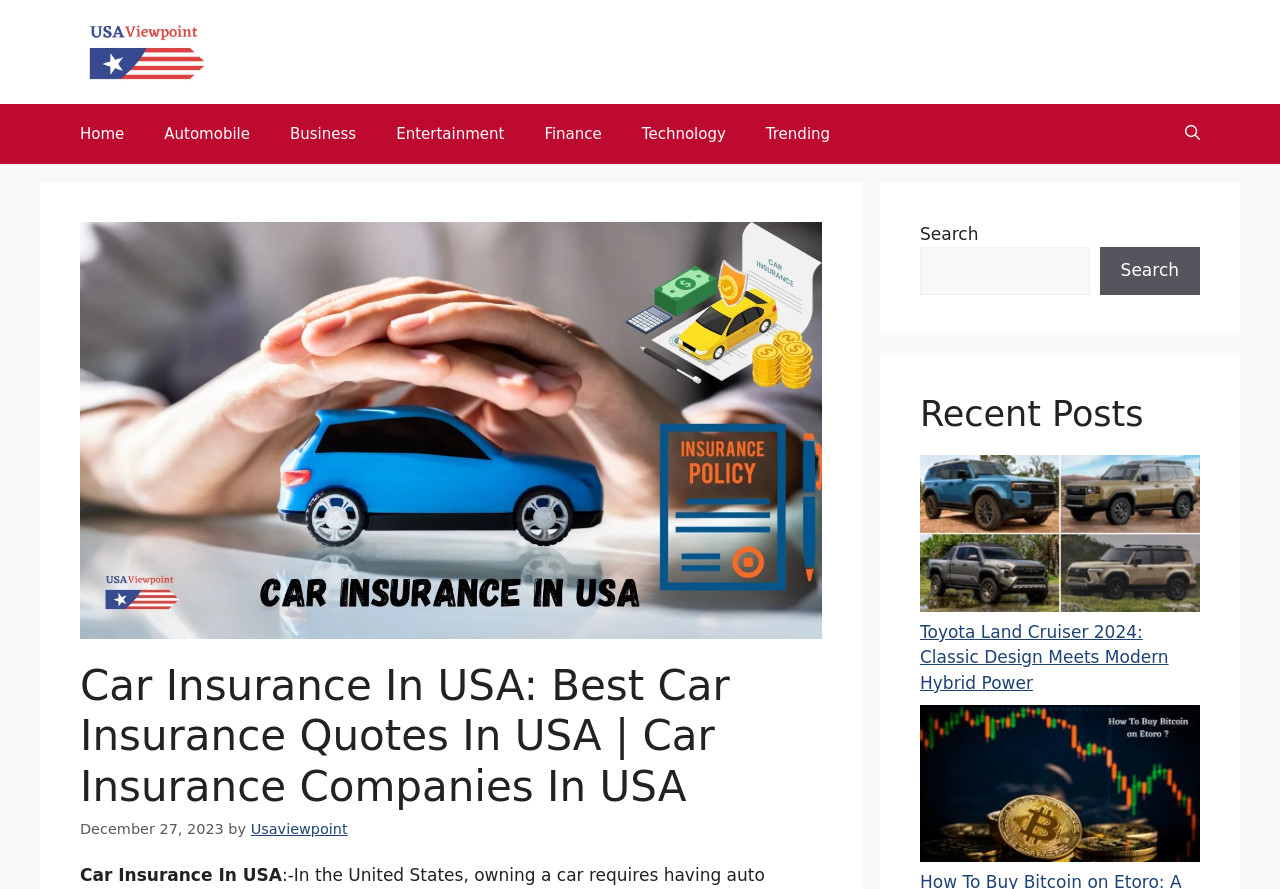Use one word or a short phrase to answer the question provided: 
What is the name of the website?

Usaviewpoint.Com